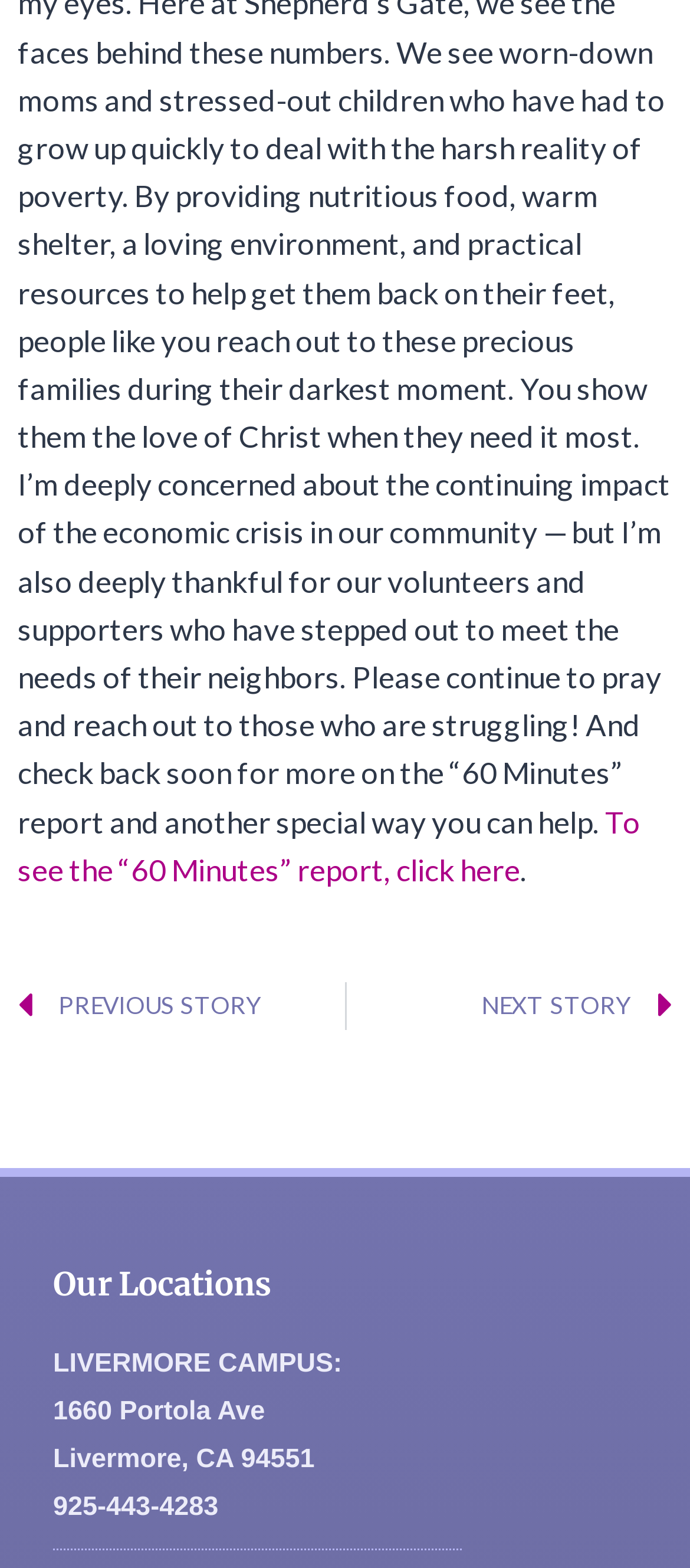What is the state of the Livermore campus?
Please provide a comprehensive answer based on the information in the image.

I found the state by looking at the 'Our Locations' section, where it lists the Livermore campus with its address, which includes the state as CA.